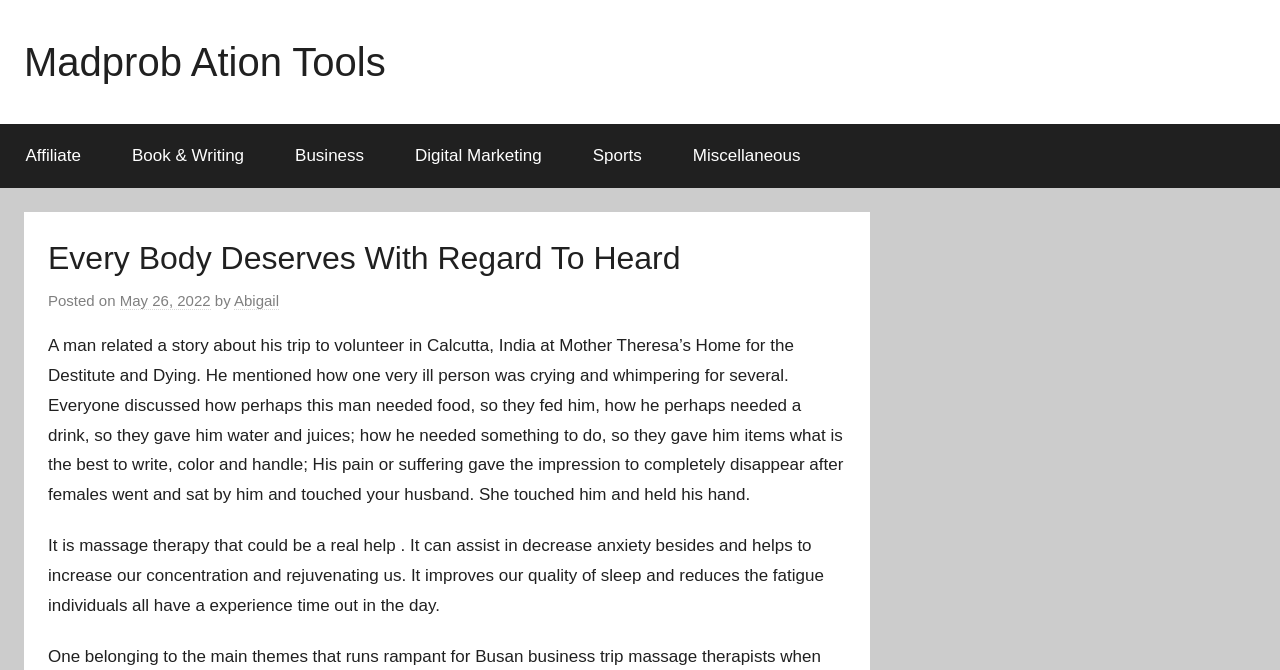Locate the UI element described by Digital Marketing and provide its bounding box coordinates. Use the format (top-left x, top-left y, bottom-right x, bottom-right y) with all values as floating point numbers between 0 and 1.

[0.304, 0.185, 0.443, 0.28]